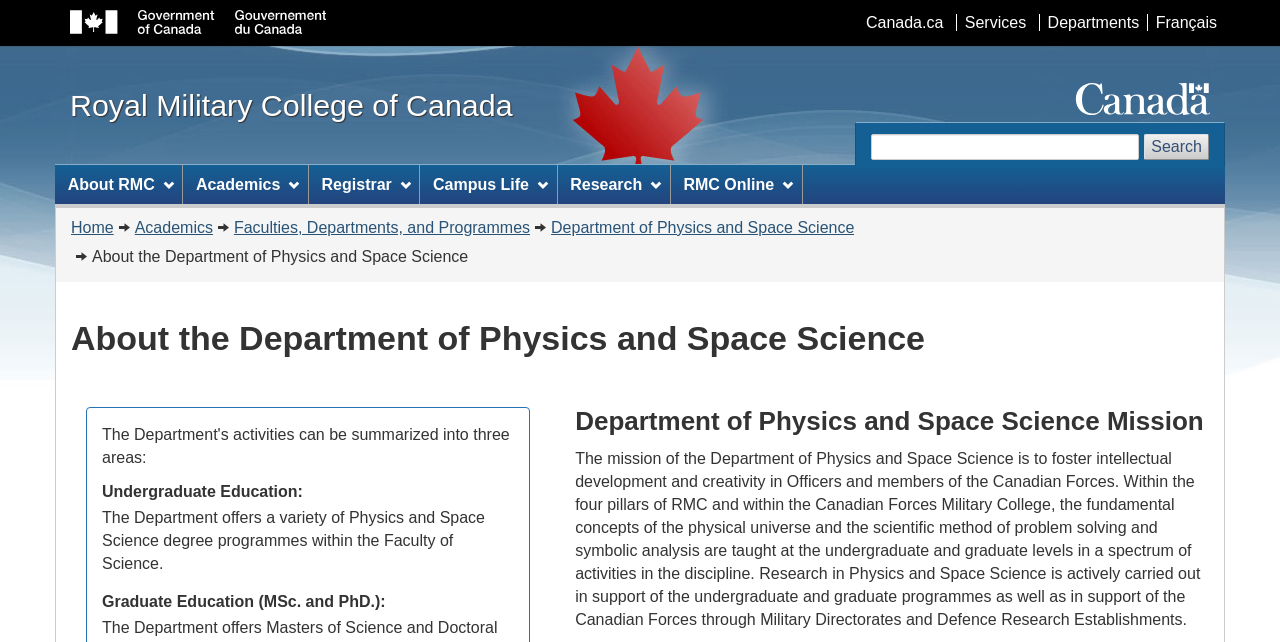Please specify the bounding box coordinates in the format (top-left x, top-left y, bottom-right x, bottom-right y), with values ranging from 0 to 1. Identify the bounding box for the UI component described as follows: Campus Life

[0.328, 0.258, 0.435, 0.317]